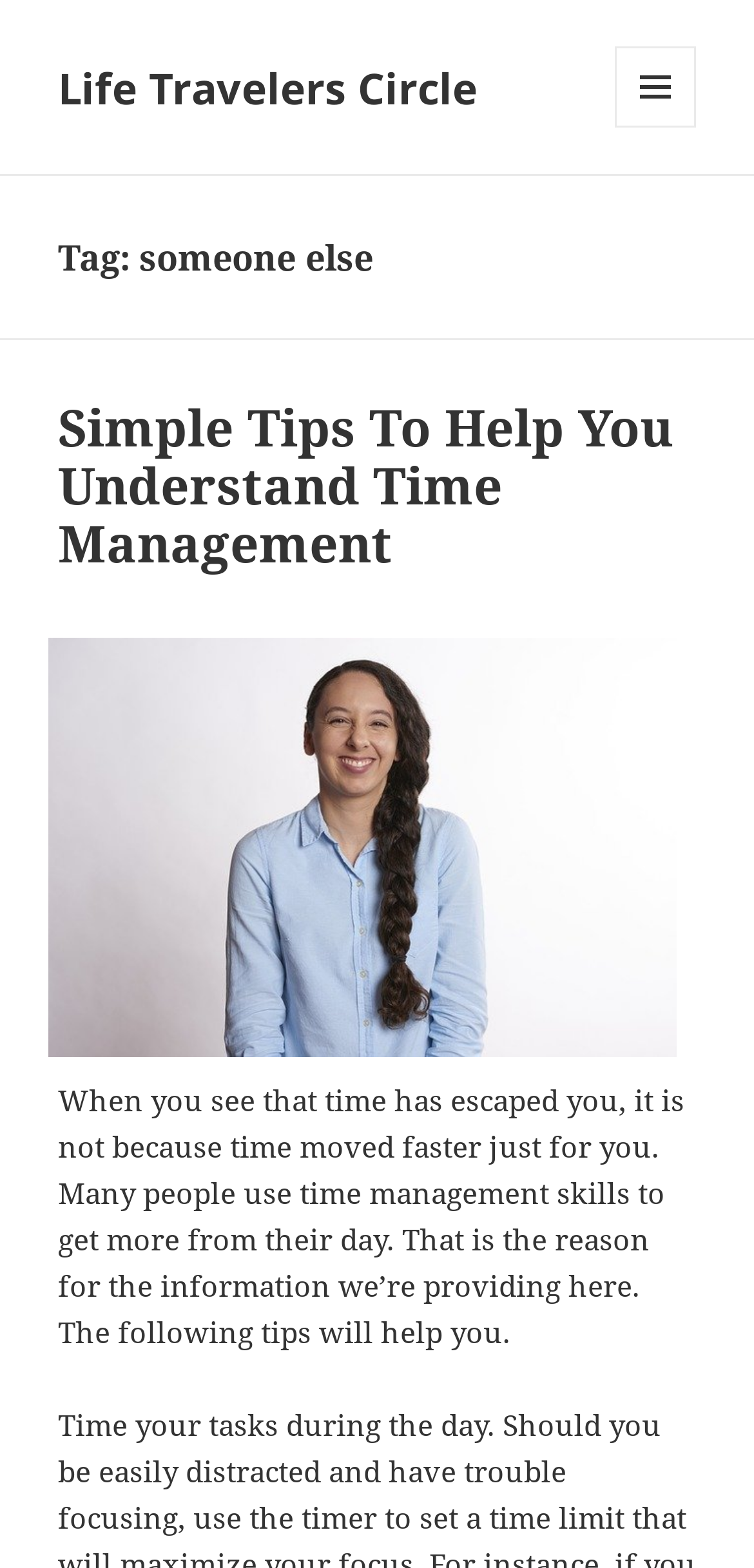What is the tag associated with the article?
Refer to the image and respond with a one-word or short-phrase answer.

someone else